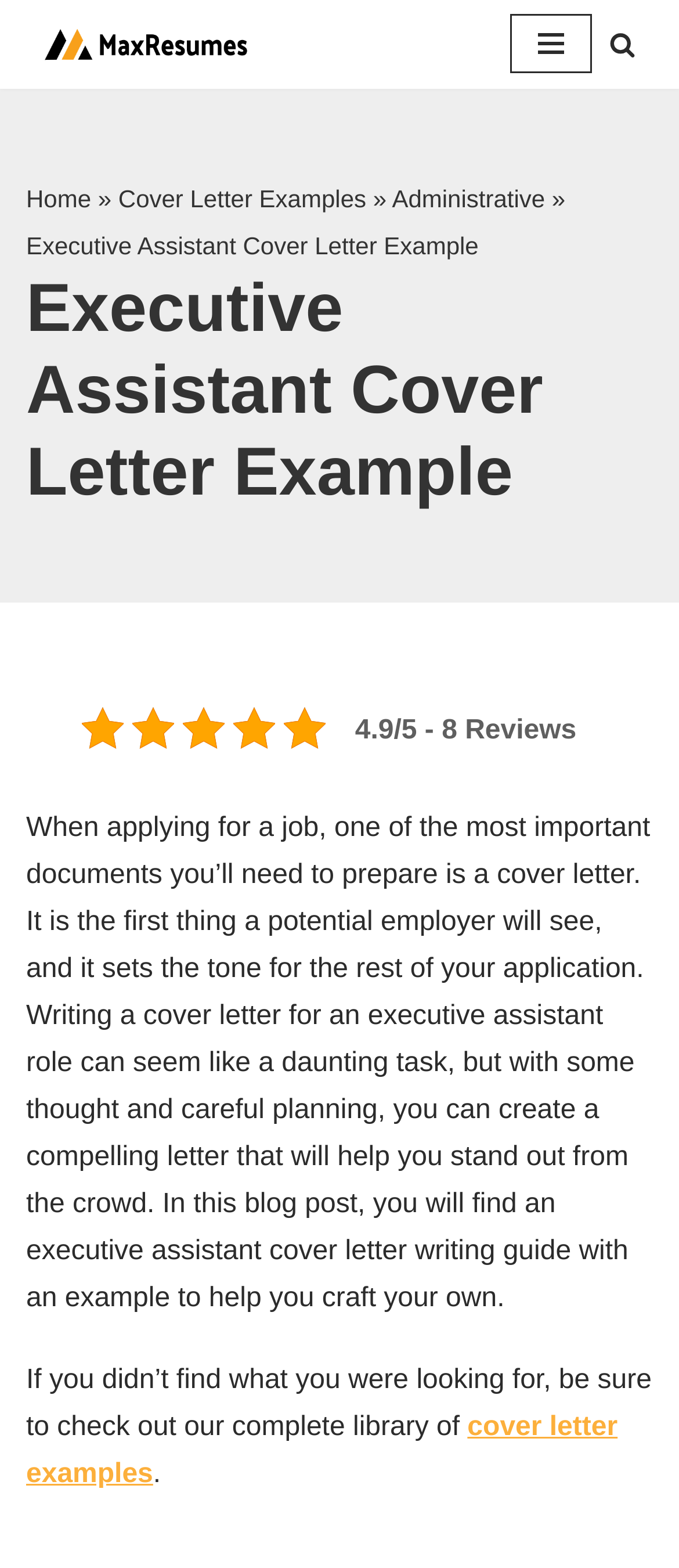Create a detailed narrative describing the layout and content of the webpage.

The webpage is about an executive assistant cover letter example, with a focus on providing a guide to create a job-winning cover letter. At the top left, there is a link to "Skip to content" and a logo of "MaxResumes" with a navigation menu button on the top right. A search button with a magnifying glass icon is located on the top right corner.

Below the navigation menu, there is a breadcrumb navigation section with links to "Home", "Cover Letter Examples", and "Administrative", followed by a heading that reads "Executive Assistant Cover Letter Example". 

Under the heading, there is a rating of "4.9/5 - 8 Reviews" and a lengthy paragraph of text that explains the importance of a cover letter when applying for a job, specifically for an executive assistant role. The text provides guidance on how to write a compelling cover letter and mentions that the blog post will provide an example to help with crafting one's own.

At the bottom of the page, there is a sentence that suggests checking out a complete library of cover letter examples if the user didn't find what they were looking for, with a link to "cover letter examples".